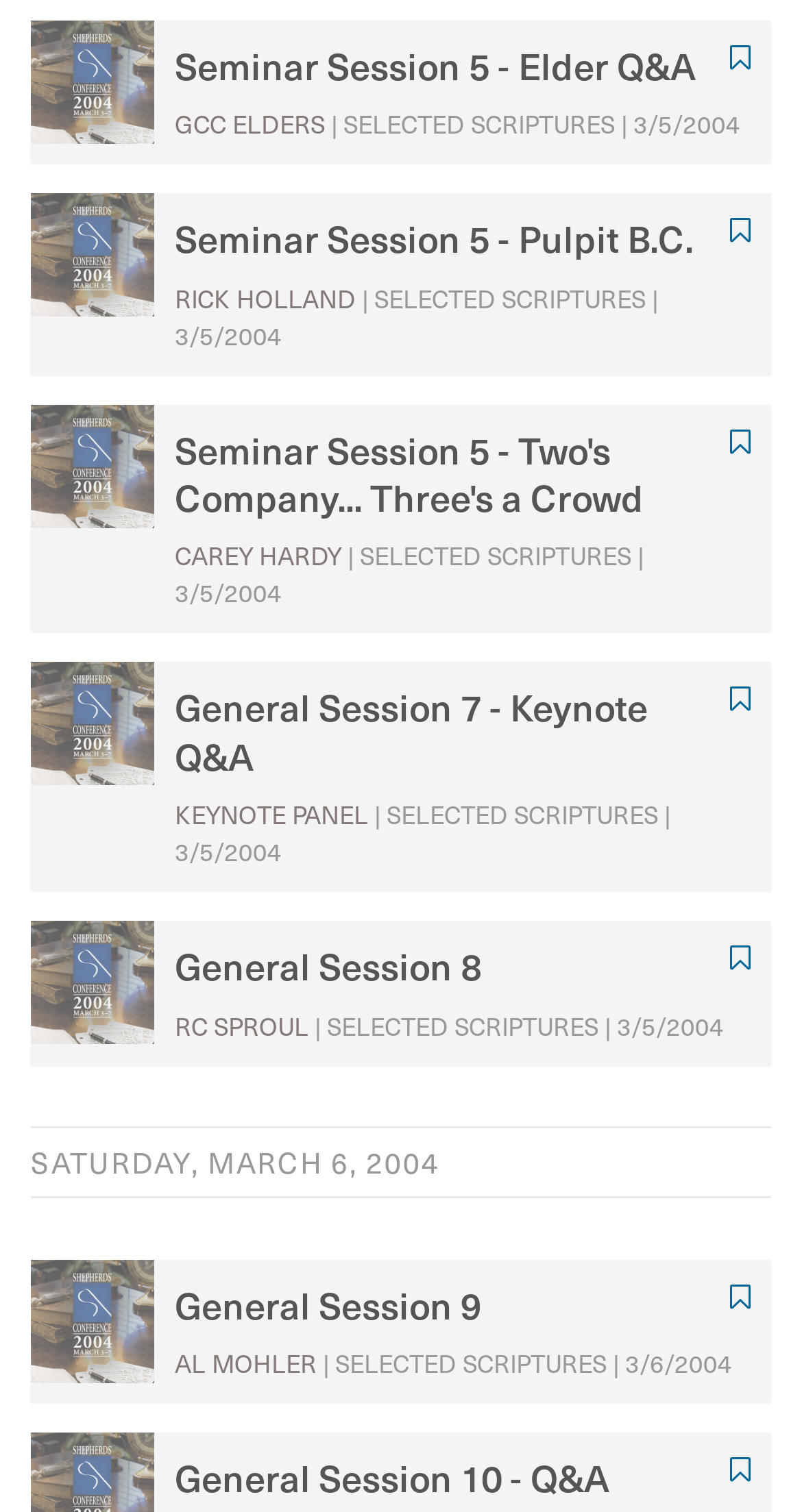Indicate the bounding box coordinates of the element that must be clicked to execute the instruction: "View Seminar Session 5 - Elder Q&A". The coordinates should be given as four float numbers between 0 and 1, i.e., [left, top, right, bottom].

[0.218, 0.027, 0.936, 0.064]